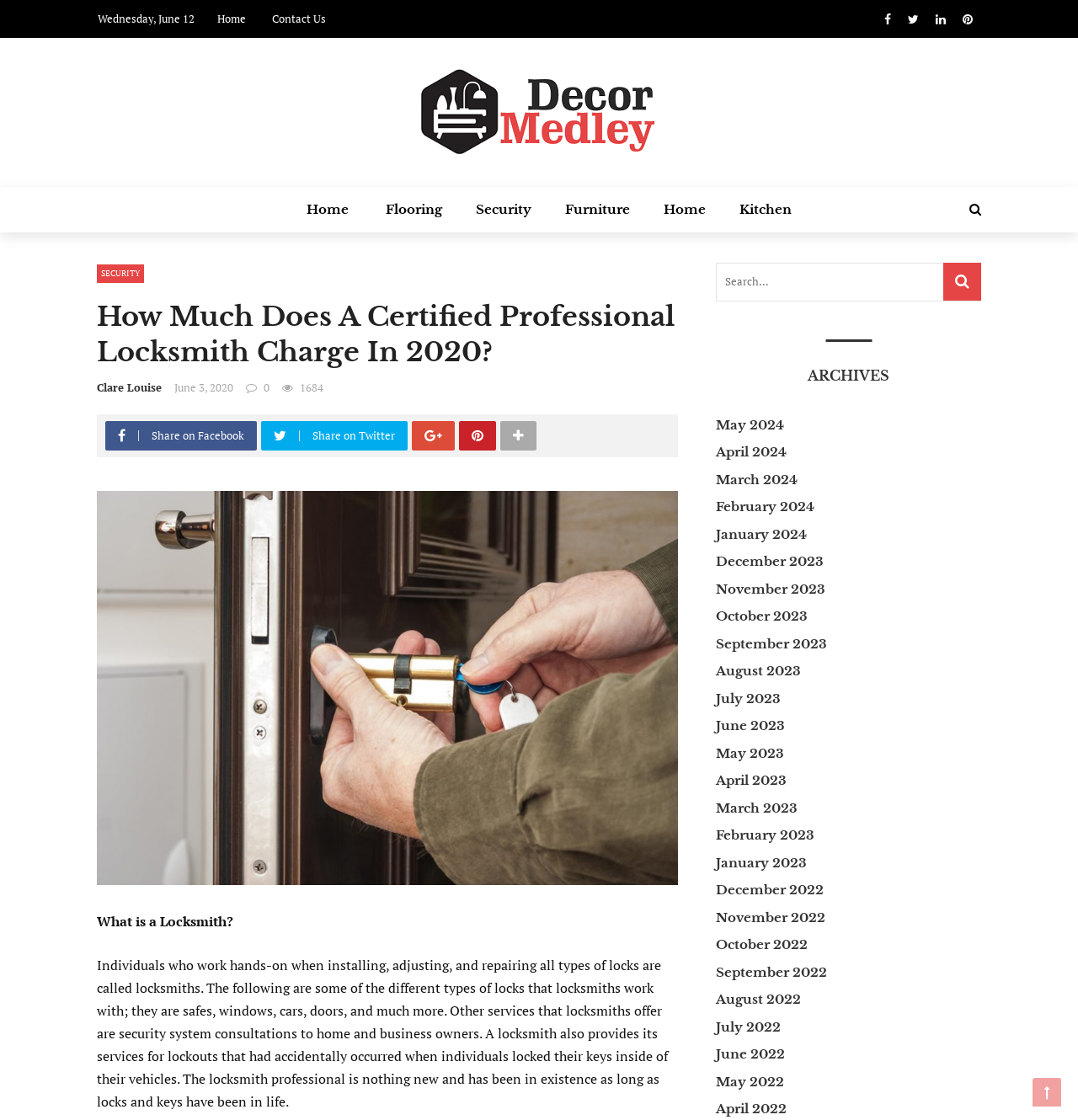Answer the following query concisely with a single word or phrase:
What is the profession of the person who installs and repairs locks?

Locksmith